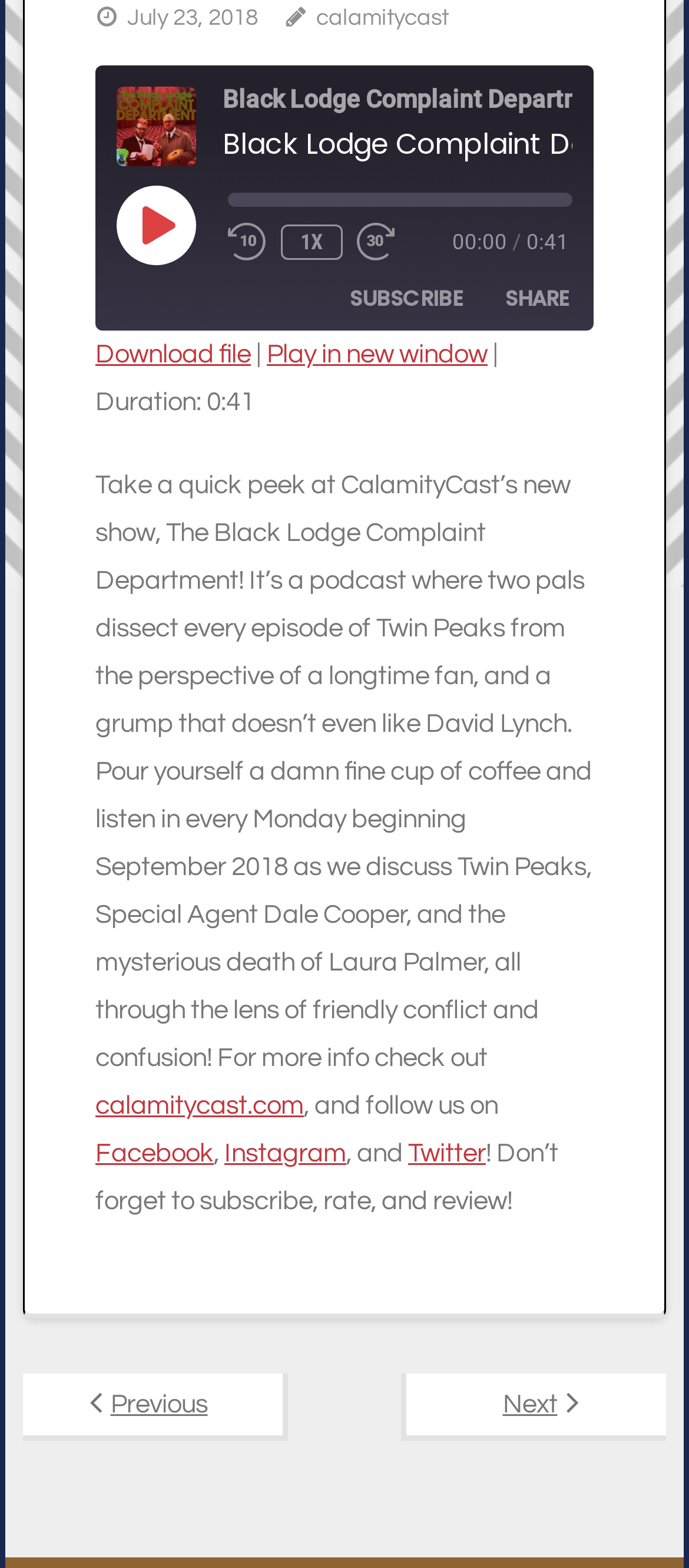Find the bounding box coordinates for the HTML element specified by: "title="Share on Twitter"".

[0.459, 0.242, 0.536, 0.276]